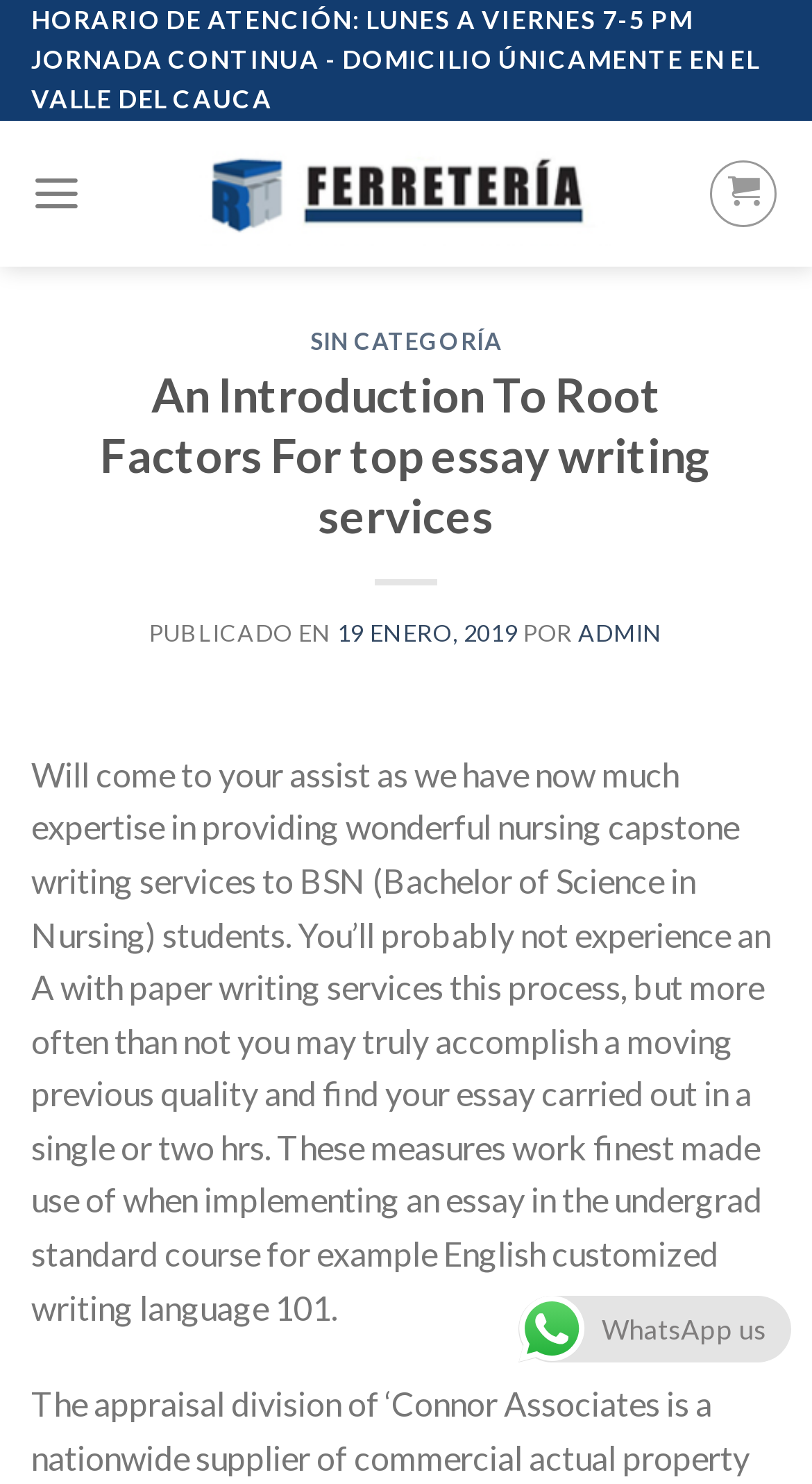Find and provide the bounding box coordinates for the UI element described with: "Relationship Advice".

None